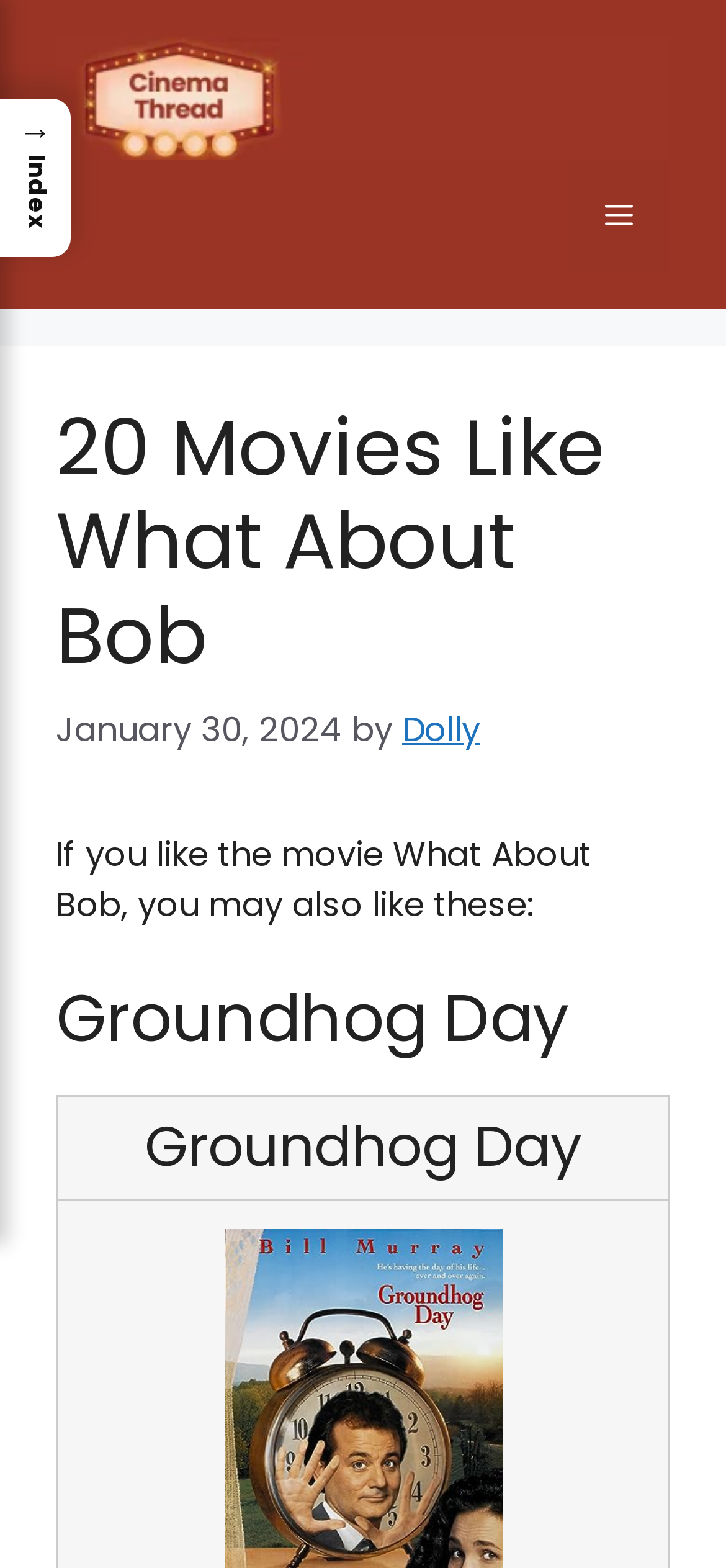Identify the bounding box coordinates for the UI element mentioned here: "→ Index". Provide the coordinates as four float values between 0 and 1, i.e., [left, top, right, bottom].

[0.0, 0.063, 0.098, 0.164]